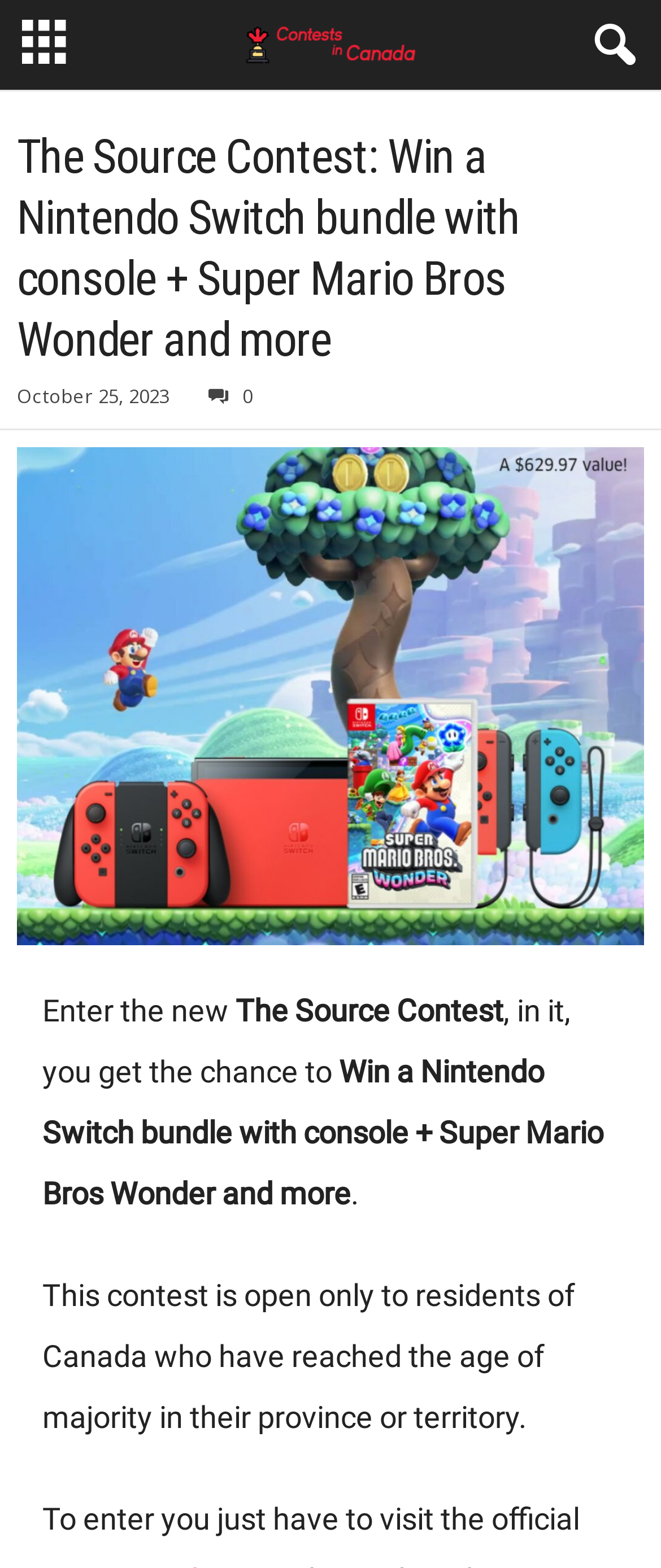Can you identify and provide the main heading of the webpage?

The Source Contest: Win a Nintendo Switch bundle with console + Super Mario Bros Wonder and more